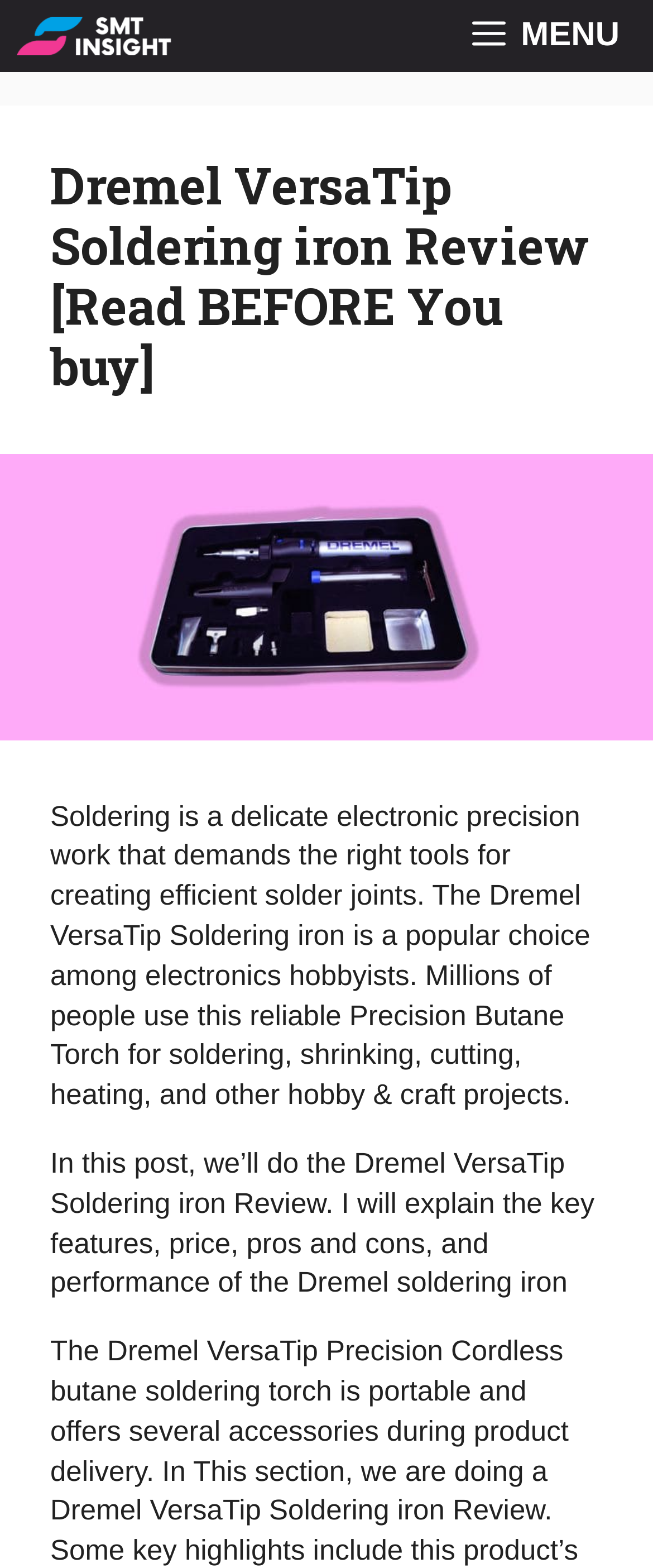Describe in detail what you see on the webpage.

The webpage is a review of the Dremel VersaTip Soldering iron, a cordless butane soldering torch. At the top of the page, there is a navigation bar with a link to "smtinsight.com" and a "MENU" button. Below the navigation bar, there is a header section with a heading that reads "Dremel VersaTip Soldering iron Review [Read BEFORE You buy]". 

To the left of the heading, there is an image related to the Dremel VersaTip Soldering iron Review. Below the header section, there is a large image that takes up most of the width of the page, also related to the Dremel VersaTip Soldering iron Review. 

The main content of the page starts below the image, with a paragraph of text that explains the importance of having the right tools for soldering and how the Dremel VersaTip Soldering iron is a popular choice among electronics hobbyists. 

Following this, there is another paragraph that introduces the purpose of the review, which is to discuss the key features, price, pros and cons, and performance of the Dremel soldering iron.